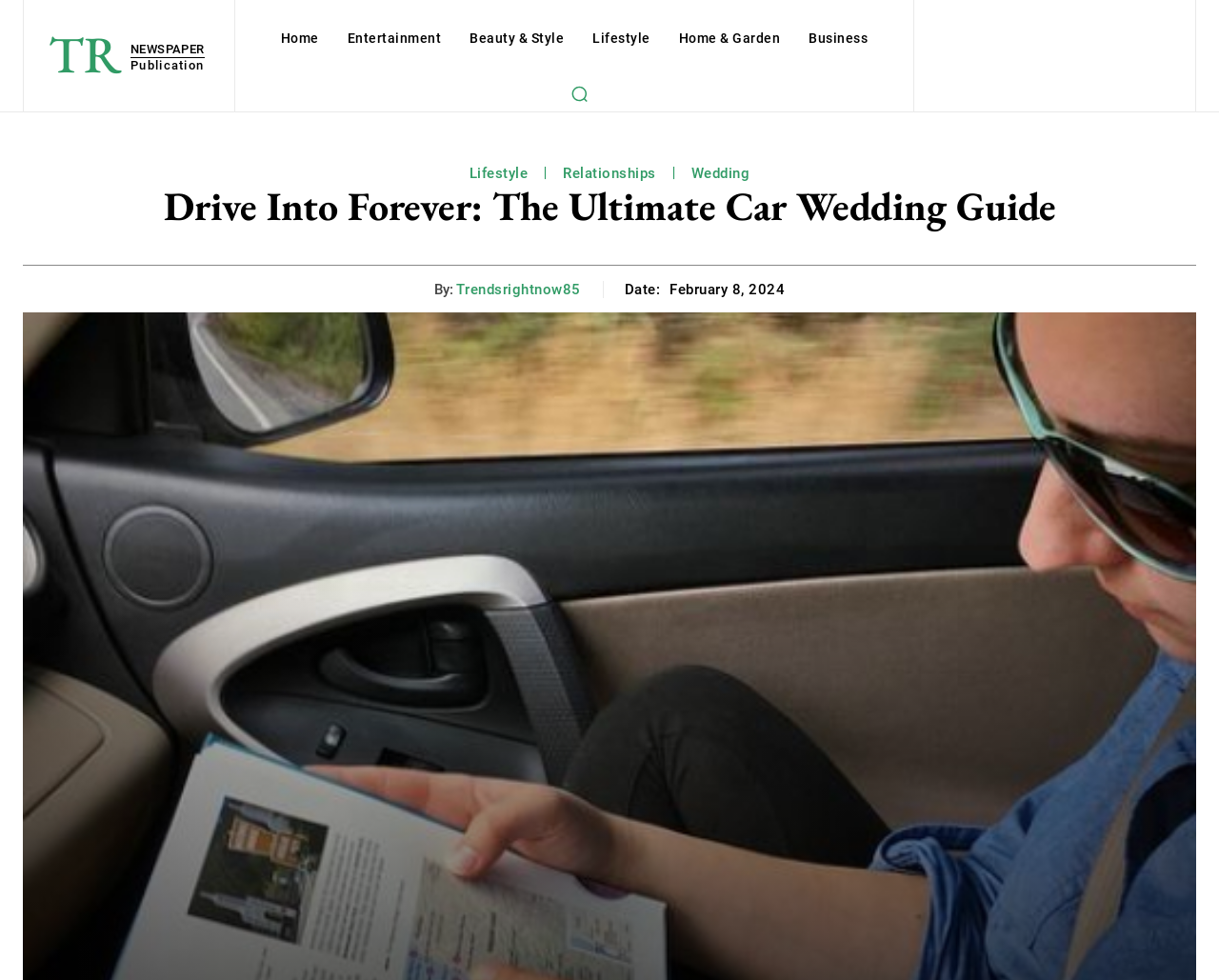Indicate the bounding box coordinates of the element that must be clicked to execute the instruction: "click the 'Trendsrightnow85' link". The coordinates should be given as four float numbers between 0 and 1, i.e., [left, top, right, bottom].

[0.374, 0.286, 0.476, 0.304]